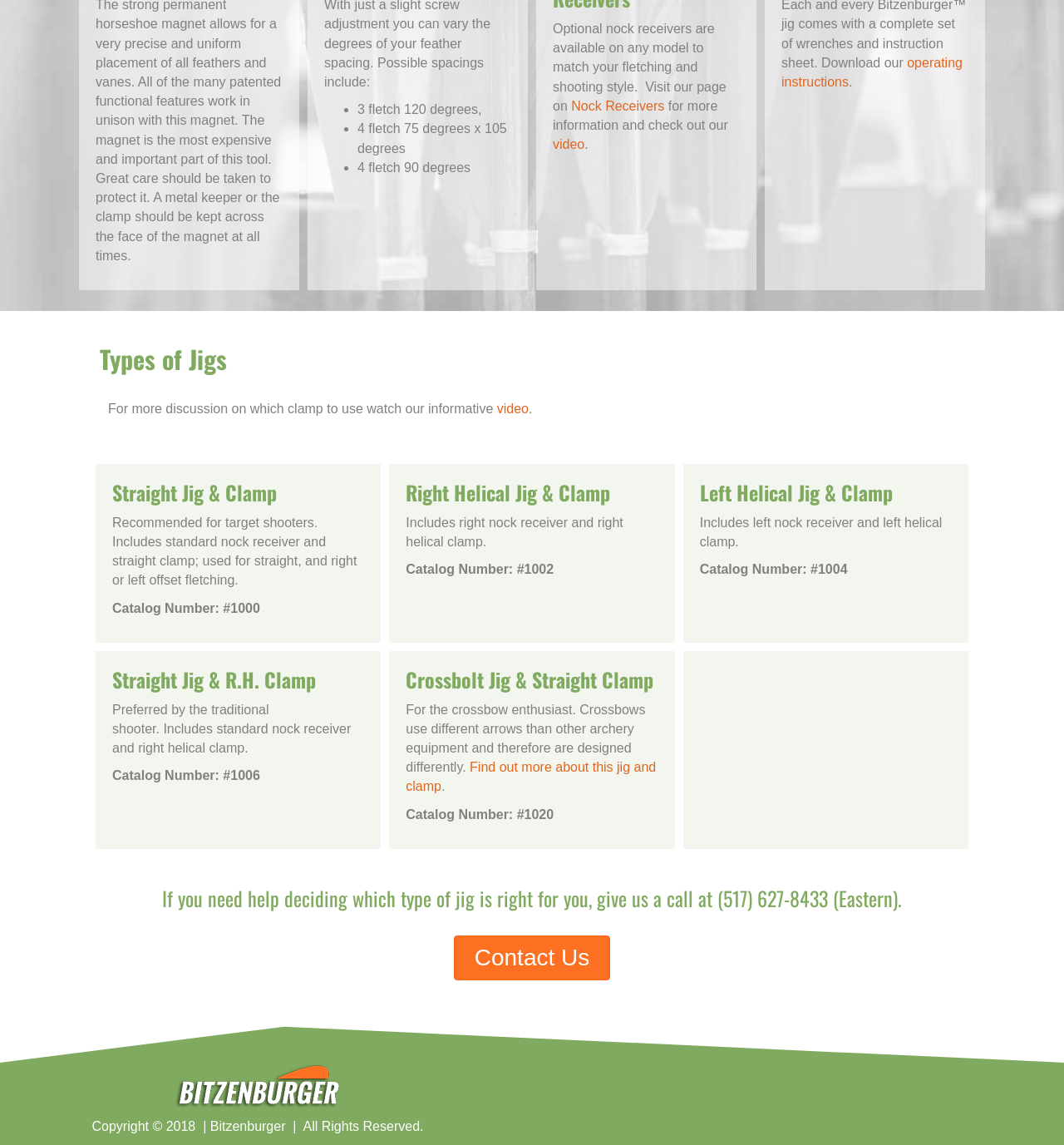Locate and provide the bounding box coordinates for the HTML element that matches this description: "video".

[0.52, 0.12, 0.549, 0.132]